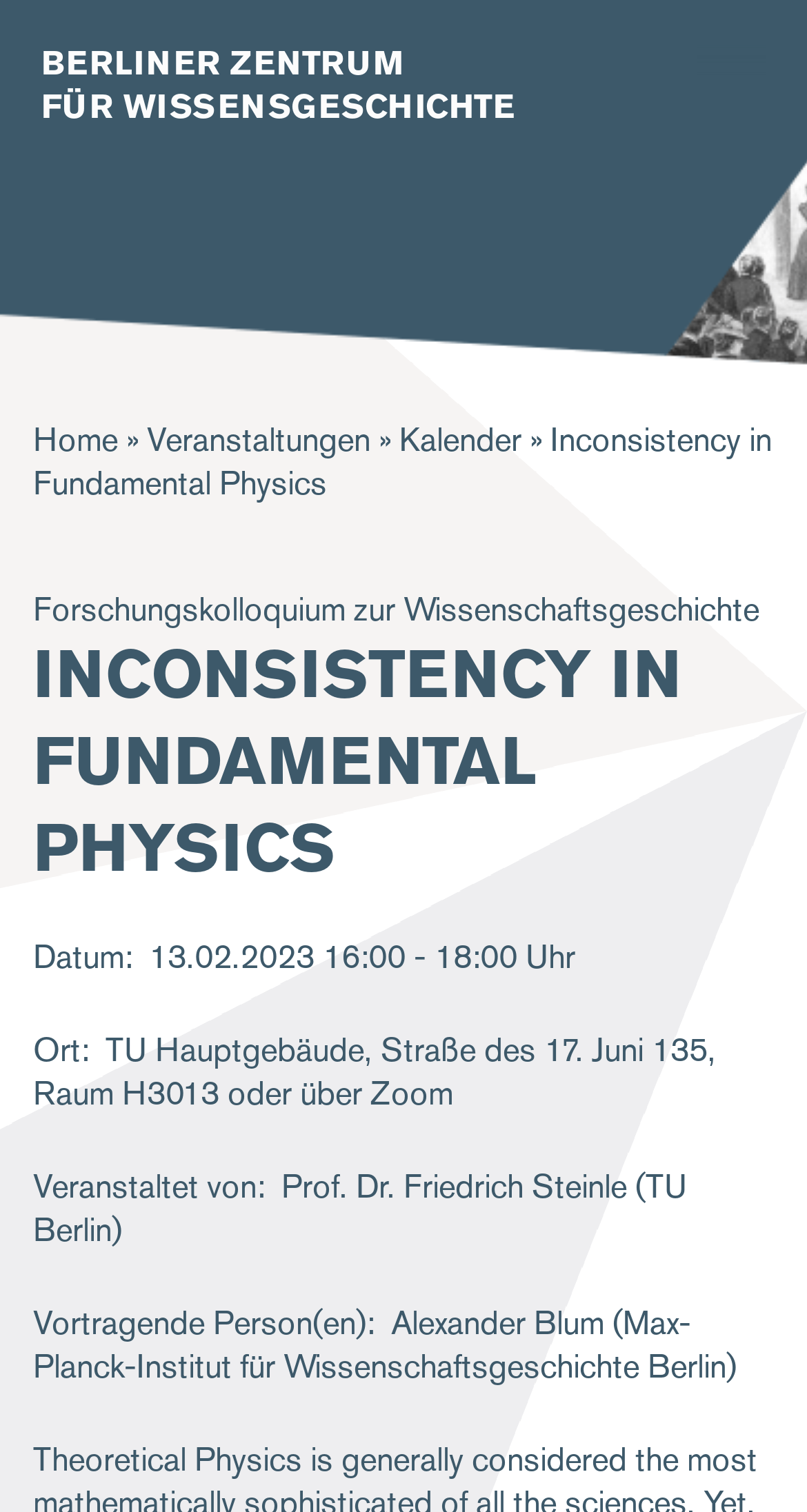What is the location of the event?
Refer to the image and provide a concise answer in one word or phrase.

TU Hauptgebäude, Straße des 17. Juni 135, Raum H3013 or via Zoom